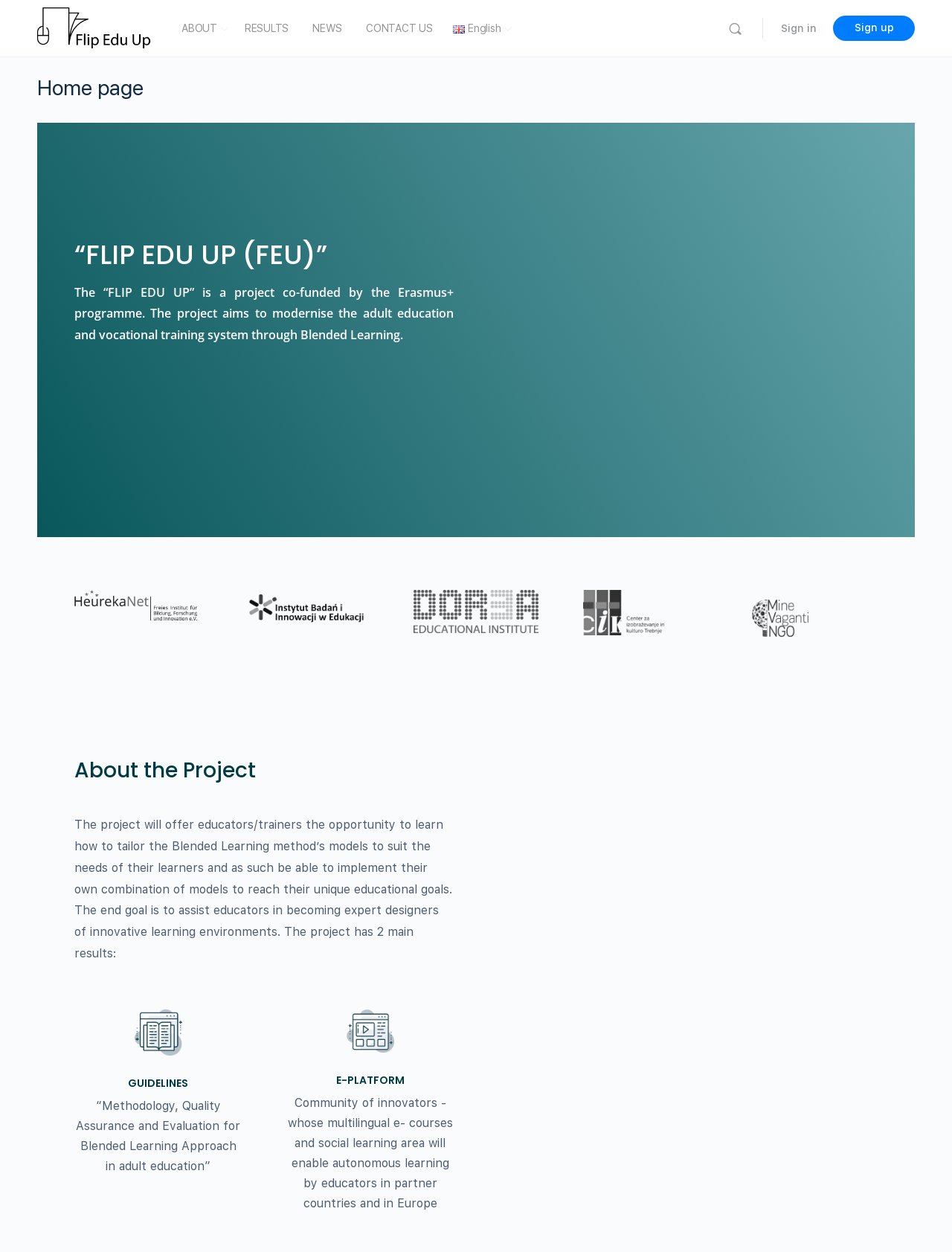Find the bounding box coordinates of the element I should click to carry out the following instruction: "Select accommodations".

None